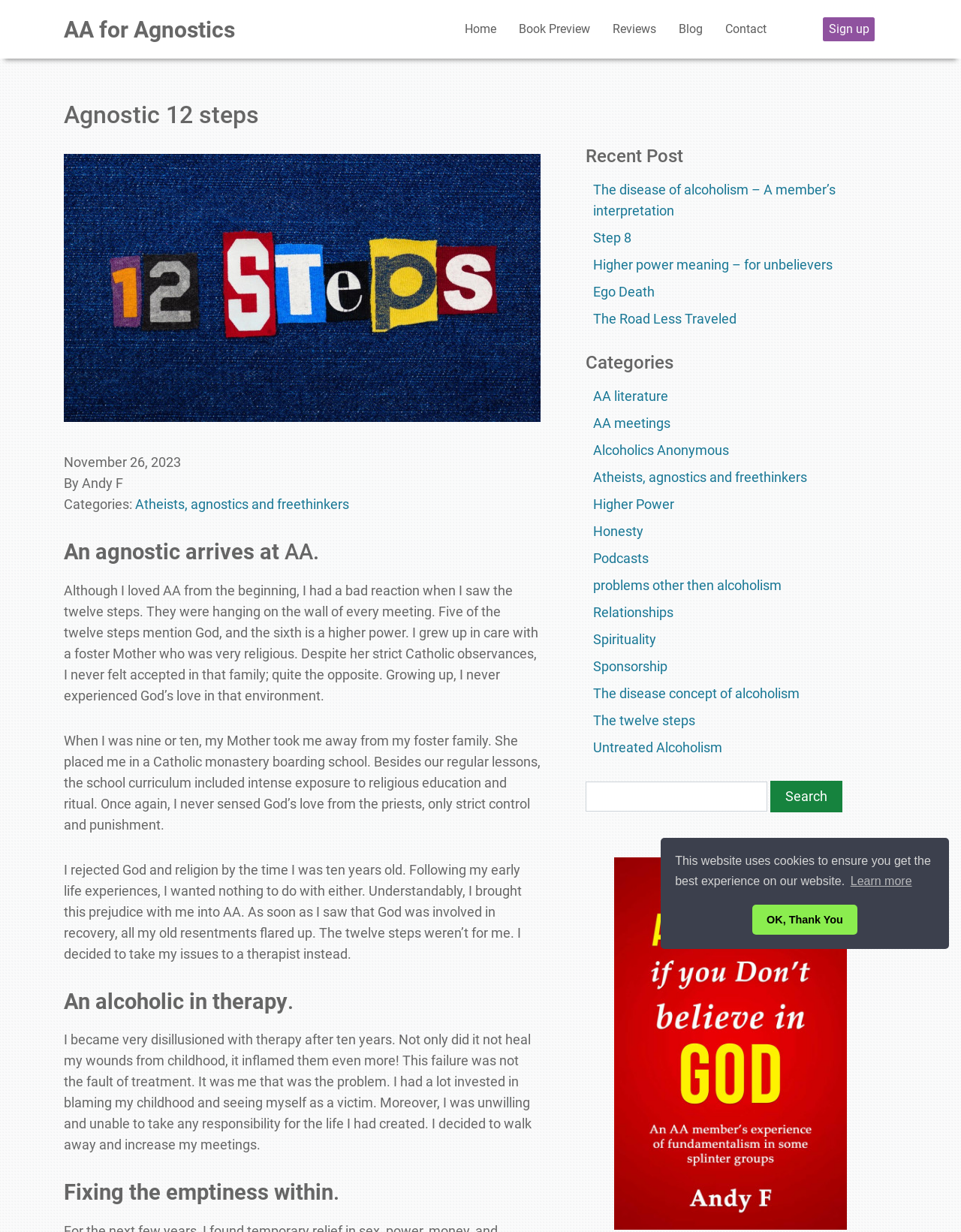How many links are there in the 'Recent Post' section?
Refer to the image and give a detailed answer to the question.

I counted the number of links in the 'Recent Post' section by looking at the elements with IDs 514, 515, 516, 517, and 518, which are all links.